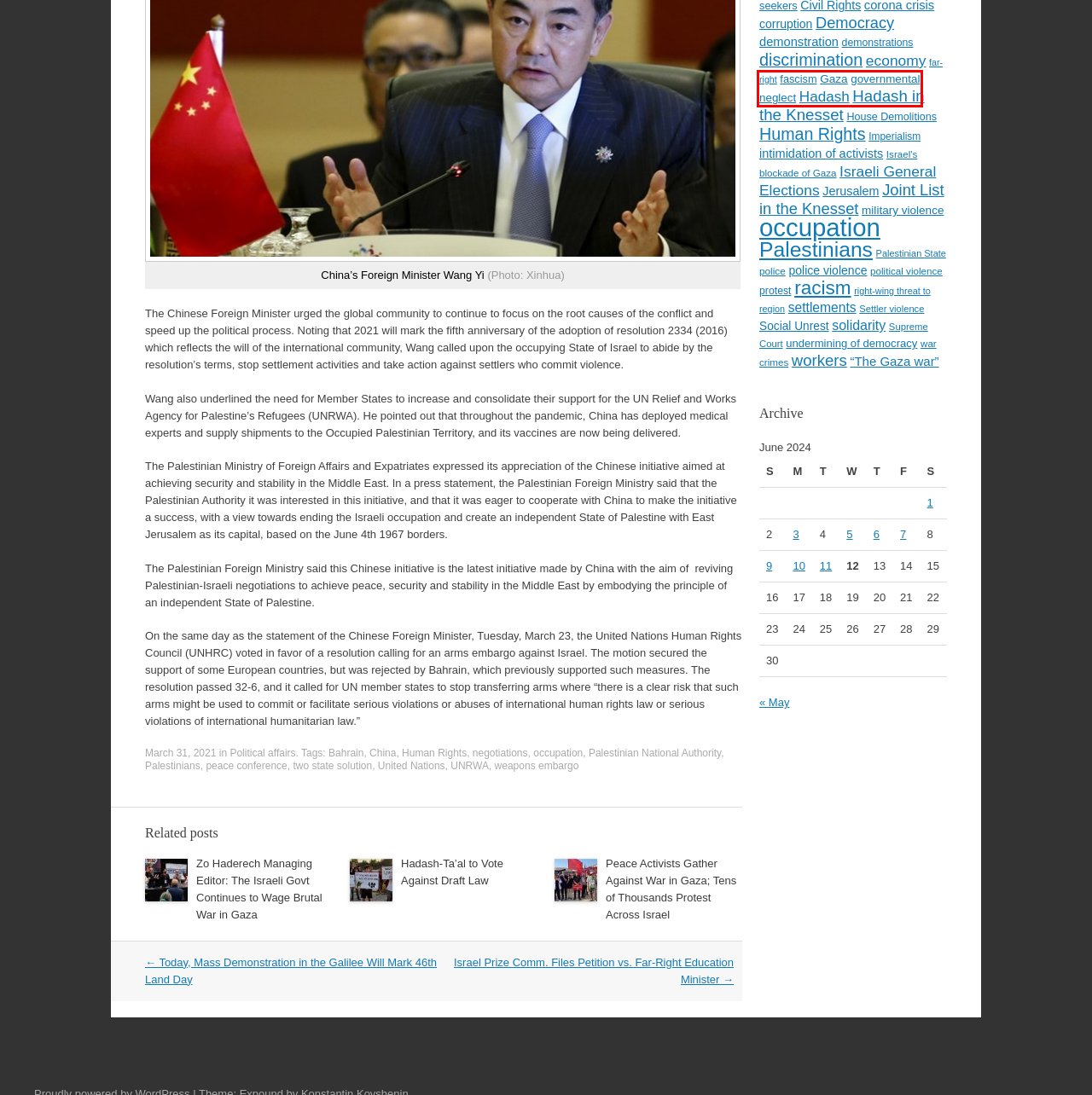Review the screenshot of a webpage that includes a red bounding box. Choose the most suitable webpage description that matches the new webpage after clicking the element within the red bounding box. Here are the candidates:
A. workers | Communist Party of Israel
B. governmental neglect | Communist Party of Israel
C. Eşya Depolama | Güvenilir Ev Depolama - istanbul-depo.net
D. House Demolitions | Communist Party of Israel
E. Settler violence | Communist Party of Israel
F. United Nations | Communist Party of Israel
G. Palestinian National Authority | Communist Party of Israel
H. settlements | Communist Party of Israel

B